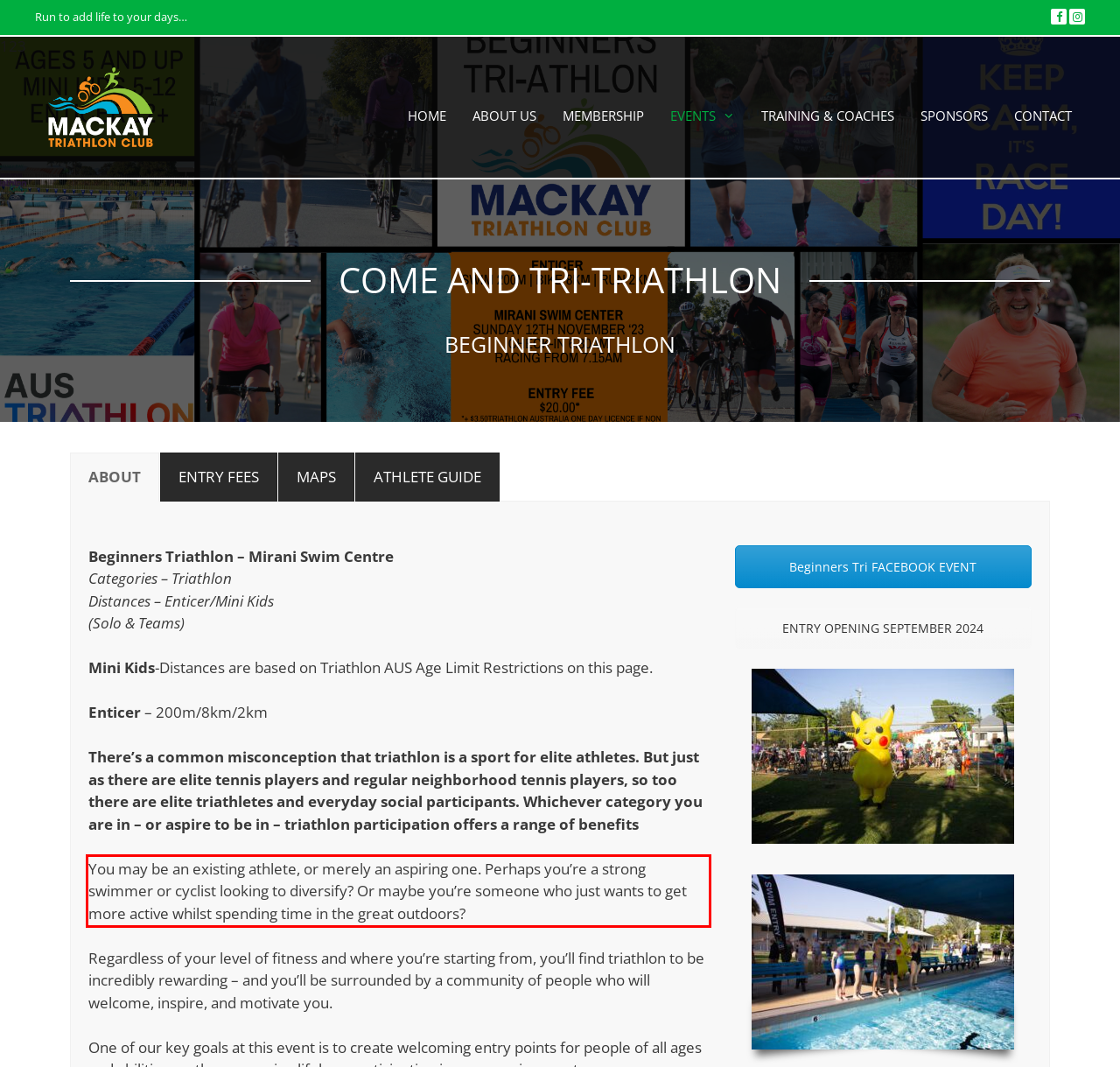Given a screenshot of a webpage containing a red bounding box, perform OCR on the text within this red bounding box and provide the text content.

You may be an existing athlete, or merely an aspiring one. Perhaps you’re a strong swimmer or cyclist looking to diversify? Or maybe you’re someone who just wants to get more active whilst spending time in the great outdoors?